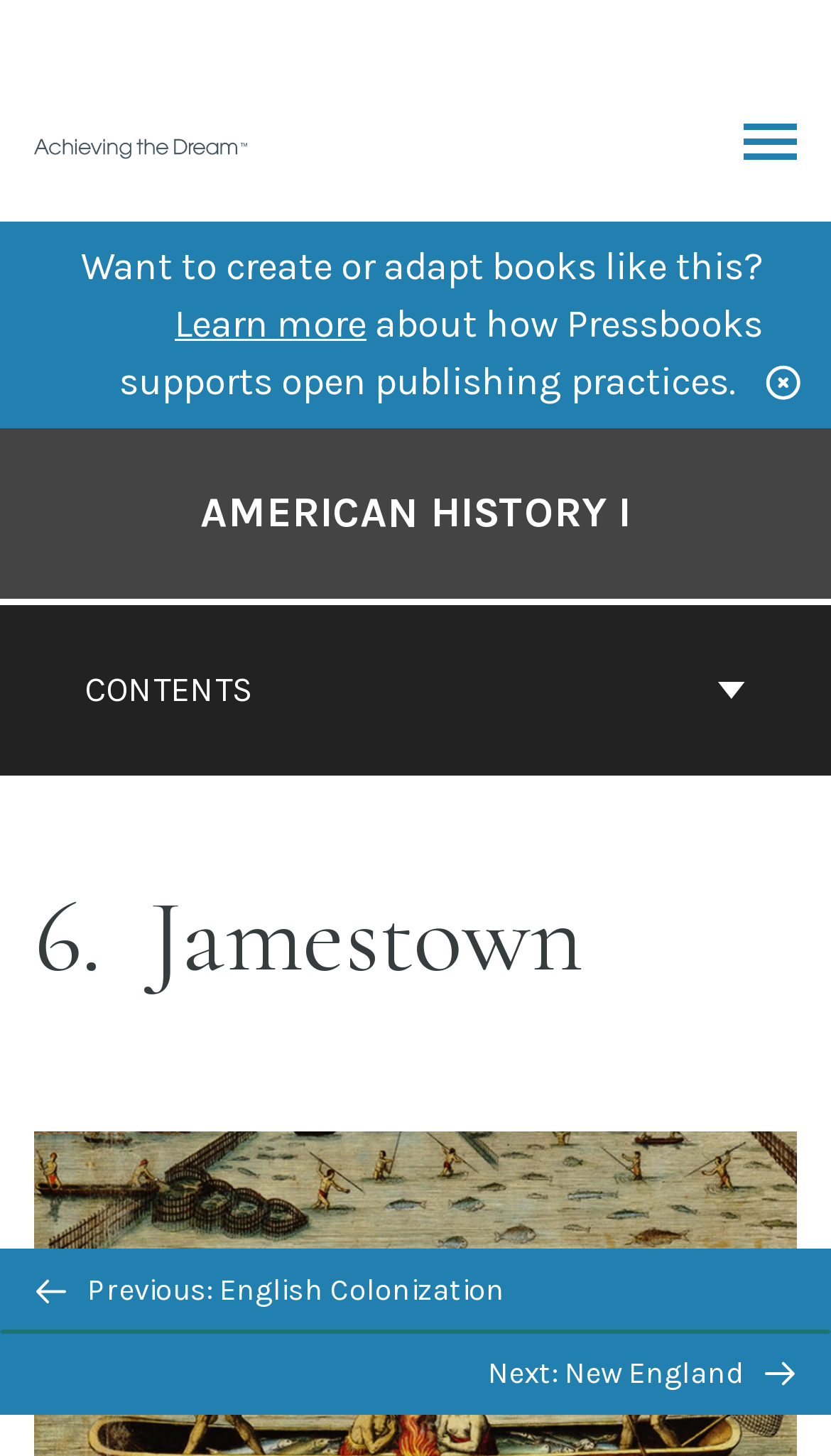Identify the bounding box coordinates necessary to click and complete the given instruction: "Learn more about open publishing practices".

[0.21, 0.206, 0.441, 0.239]